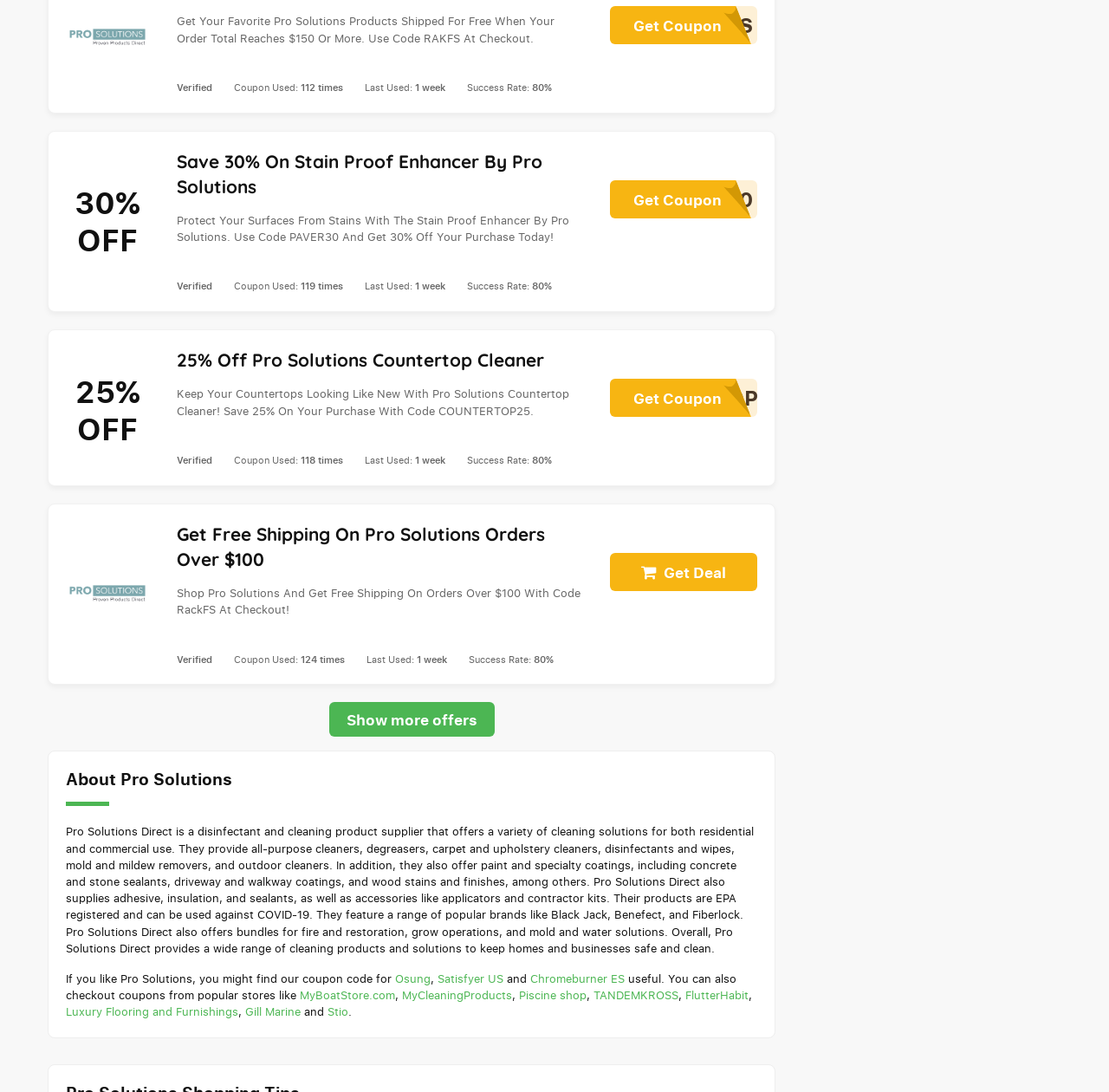Provide the bounding box coordinates for the specified HTML element described in this description: "PAVER30Get Coupon". The coordinates should be four float numbers ranging from 0 to 1, in the format [left, top, right, bottom].

[0.55, 0.165, 0.683, 0.2]